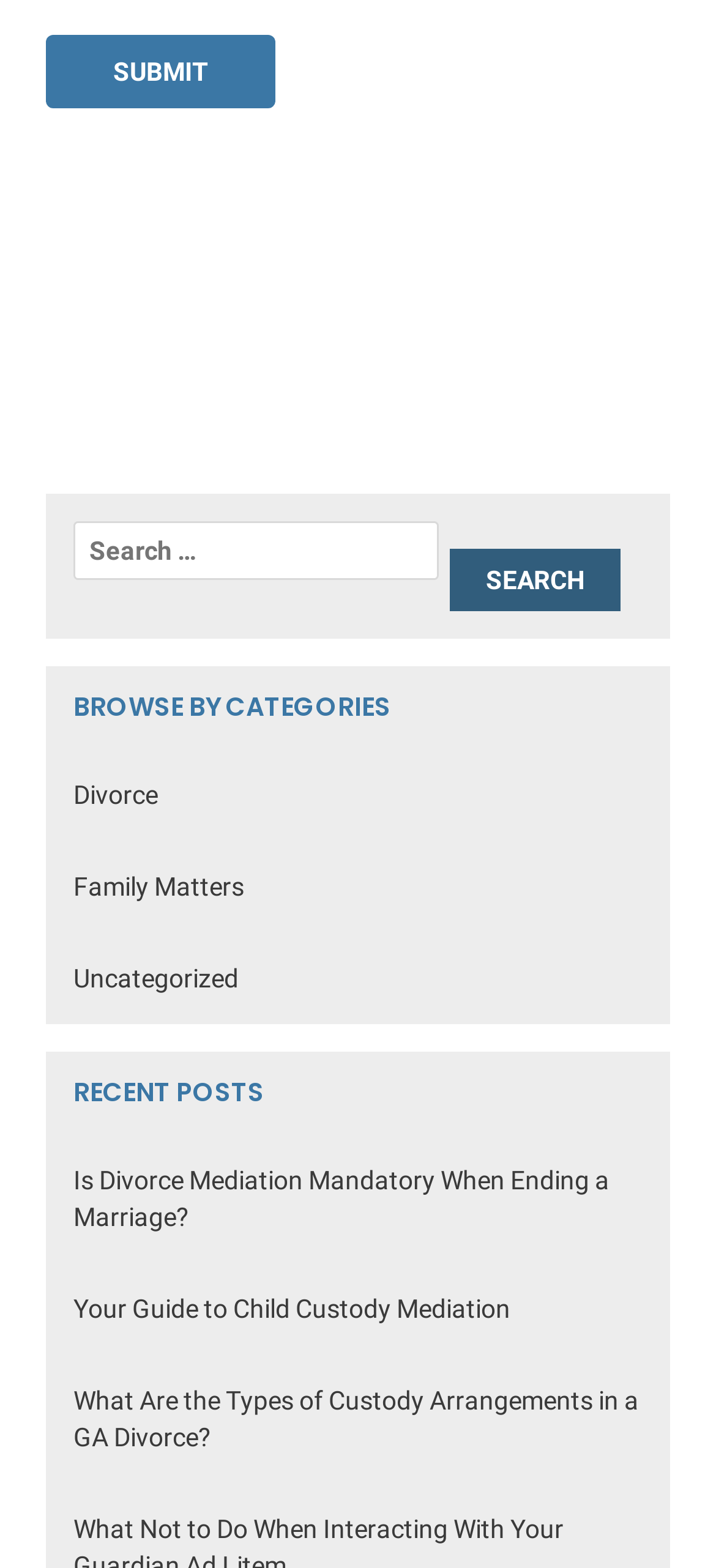What categories can users browse by?
Refer to the image and respond with a one-word or short-phrase answer.

Divorce, Family Matters, Uncategorized